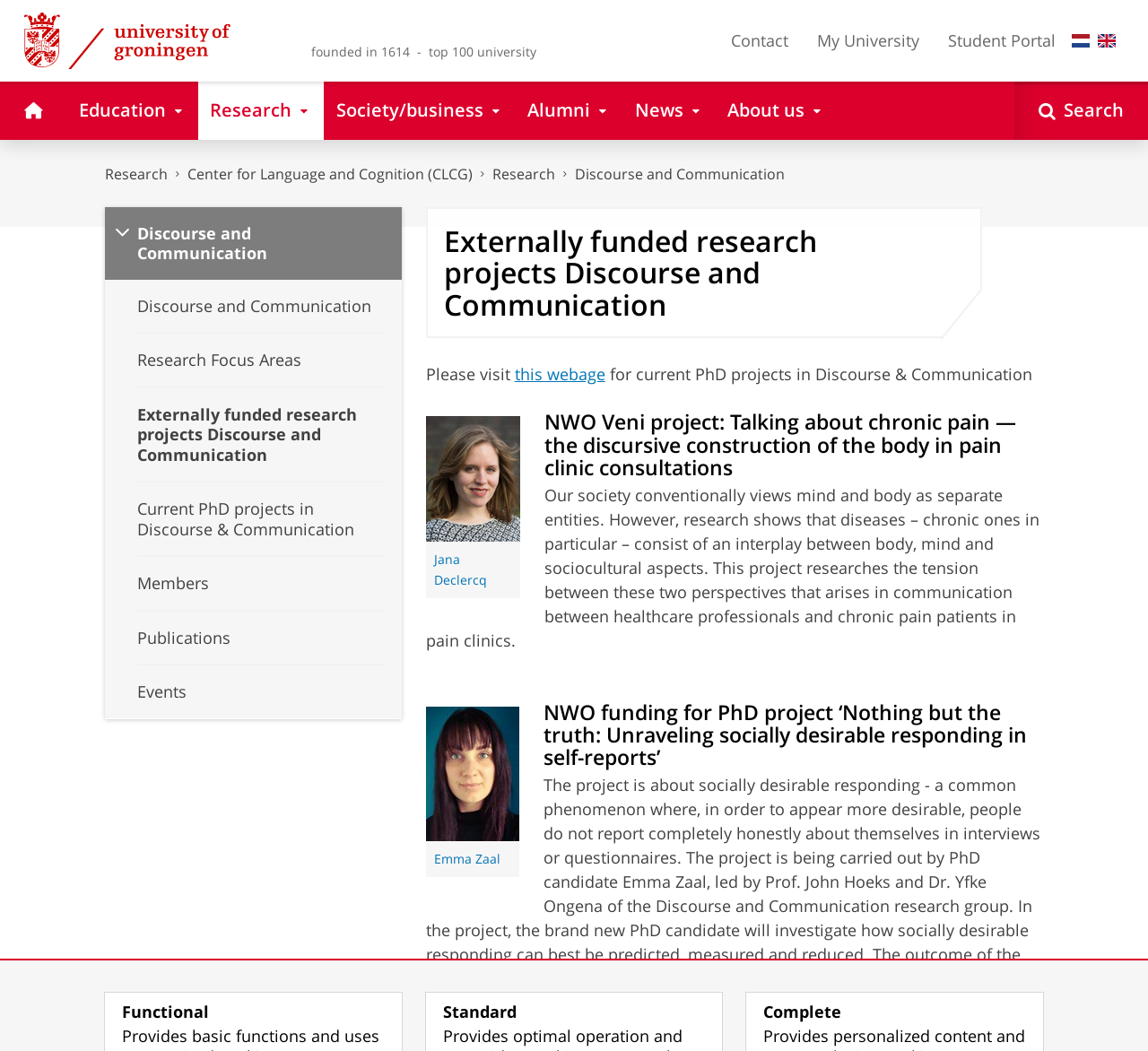Please determine the bounding box coordinates for the element that should be clicked to follow these instructions: "Read more about the NWO Veni project".

[0.371, 0.391, 0.909, 0.456]